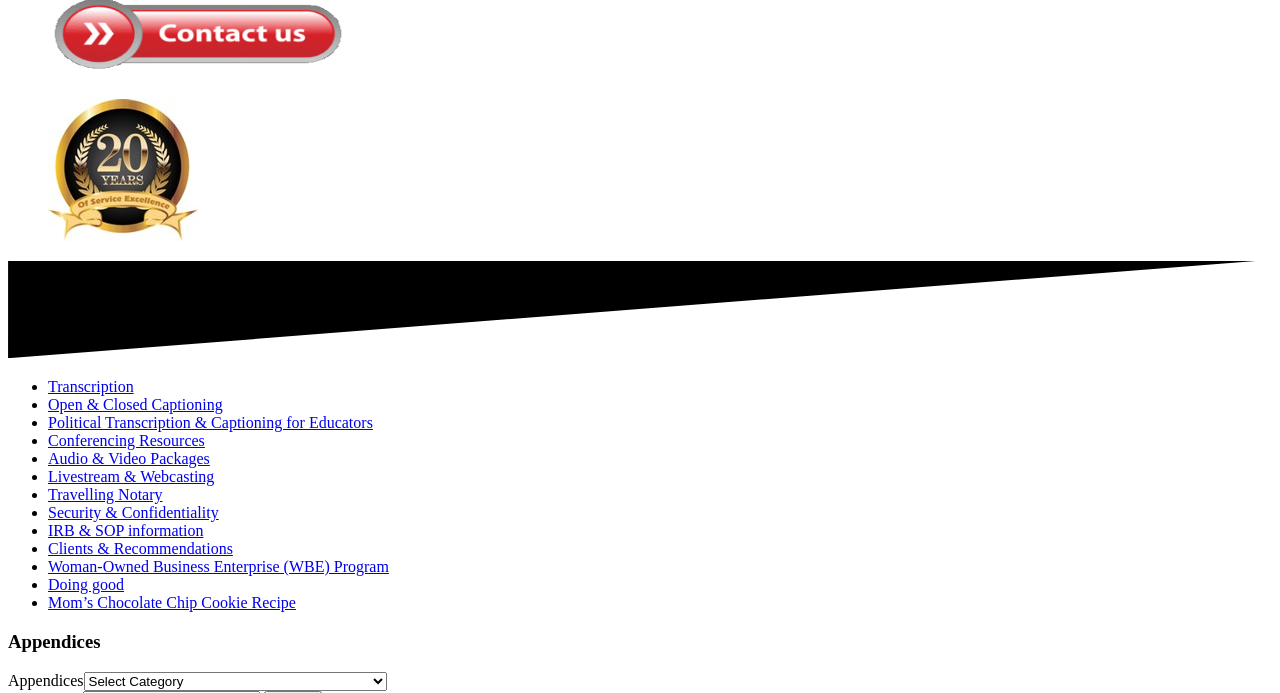Bounding box coordinates must be specified in the format (top-left x, top-left y, bottom-right x, bottom-right y). All values should be floating point numbers between 0 and 1. What are the bounding box coordinates of the UI element described as: Transcription

[0.038, 0.546, 0.104, 0.57]